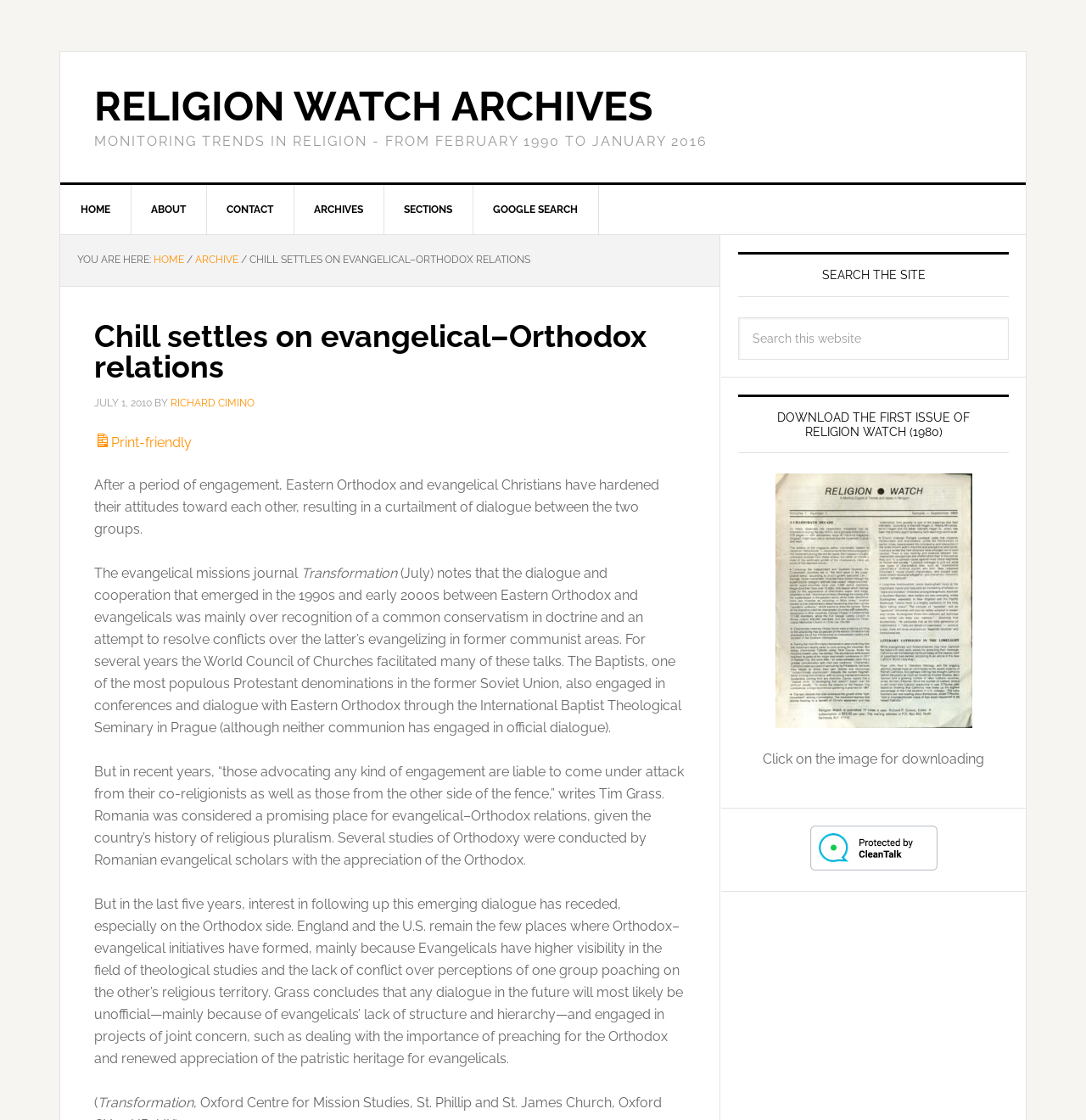What is the name of the archives?
Offer a detailed and exhaustive answer to the question.

I found the answer by looking at the top of the webpage, where there is a link with the text 'RELIGION WATCH ARCHIVES'. This suggests that the webpage is part of an archives section, and the name of the archives is 'RELIGION WATCH ARCHIVES'.